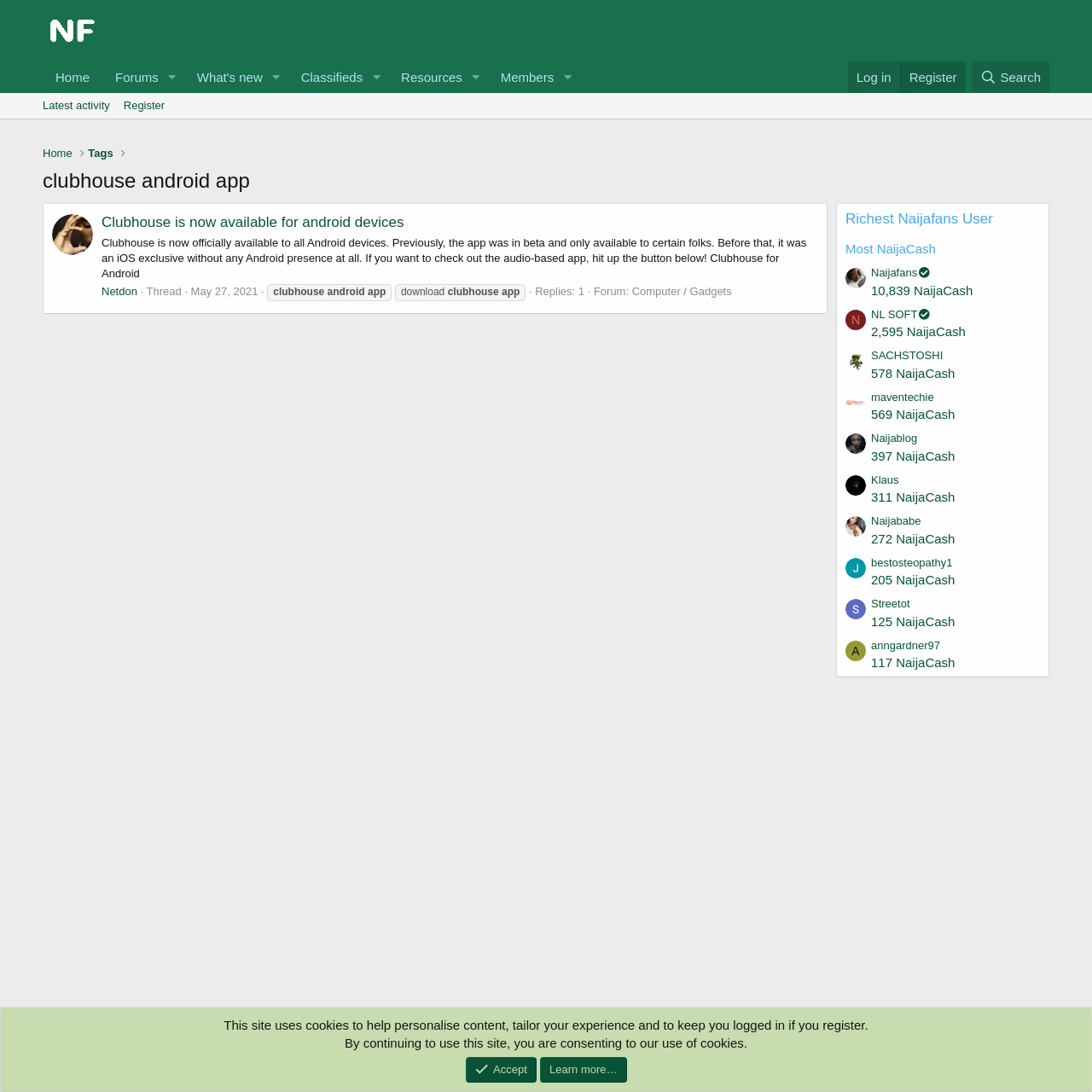Please provide the bounding box coordinates for the element that needs to be clicked to perform the instruction: "Click on the 'Log in' button". The coordinates must consist of four float numbers between 0 and 1, formatted as [left, top, right, bottom].

[0.776, 0.056, 0.824, 0.085]